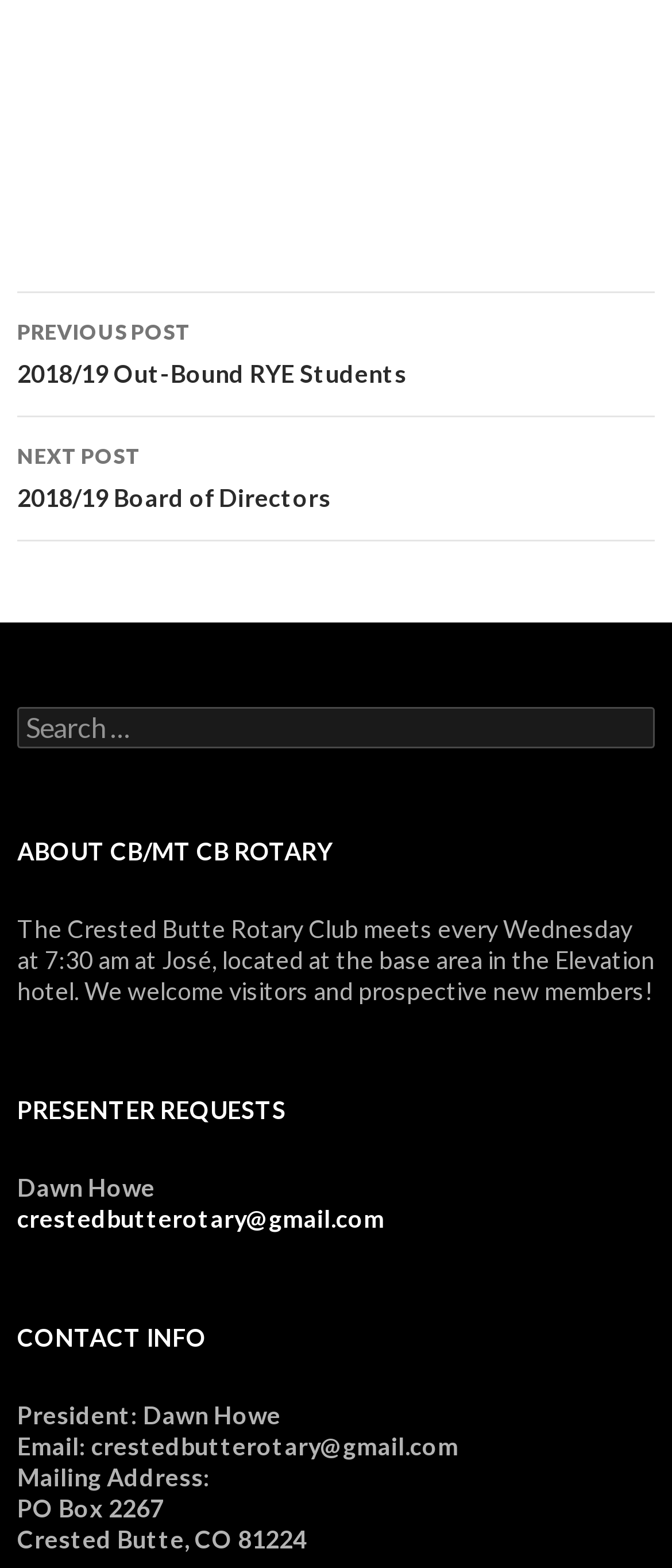Identify the bounding box coordinates for the UI element described as follows: "crestedbutterotary@gmail.com". Ensure the coordinates are four float numbers between 0 and 1, formatted as [left, top, right, bottom].

[0.026, 0.768, 0.572, 0.787]